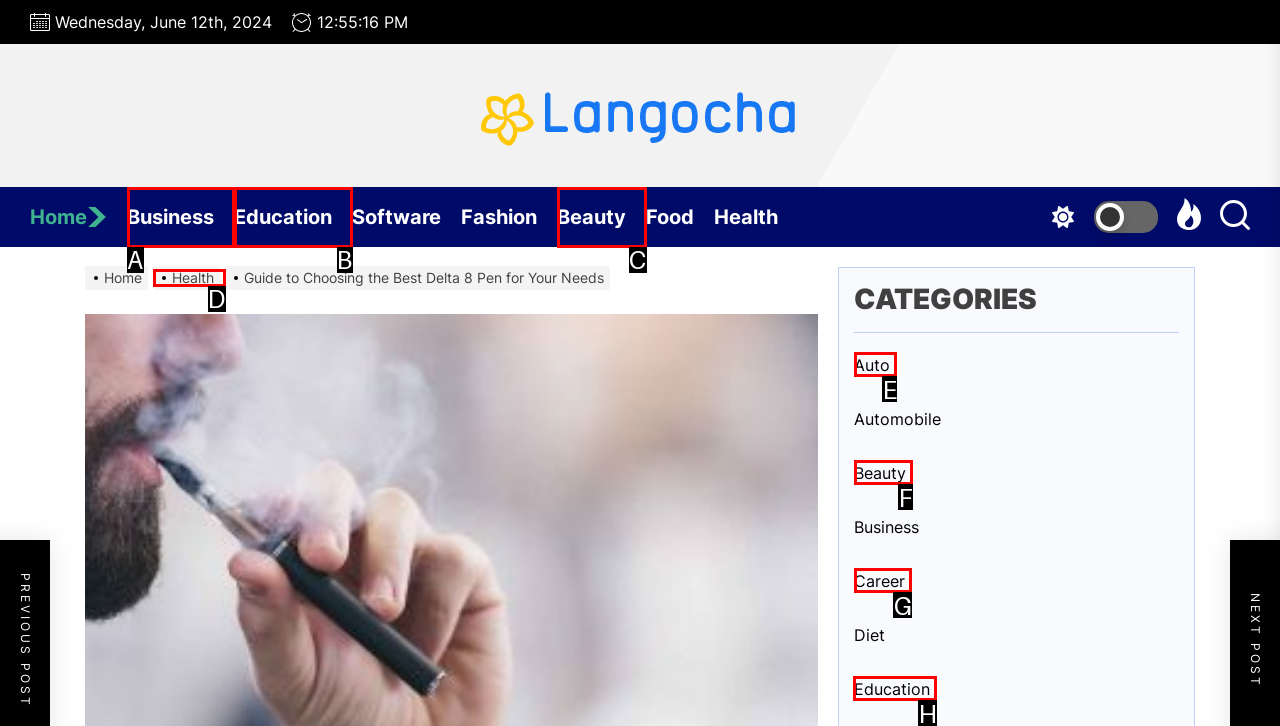Identify the letter of the option that should be selected to accomplish the following task: check Education resources. Provide the letter directly.

H